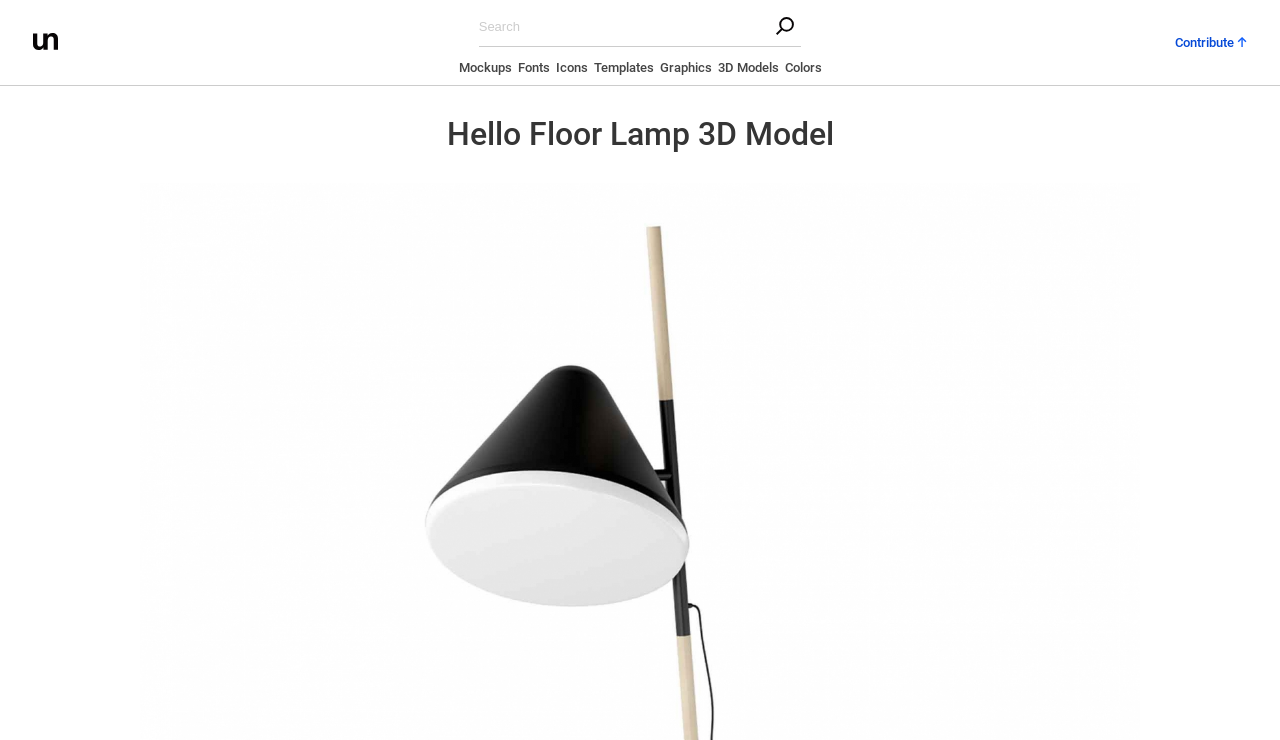Is there an image associated with the 'unblast' link?
Based on the screenshot, provide your answer in one word or phrase.

Yes